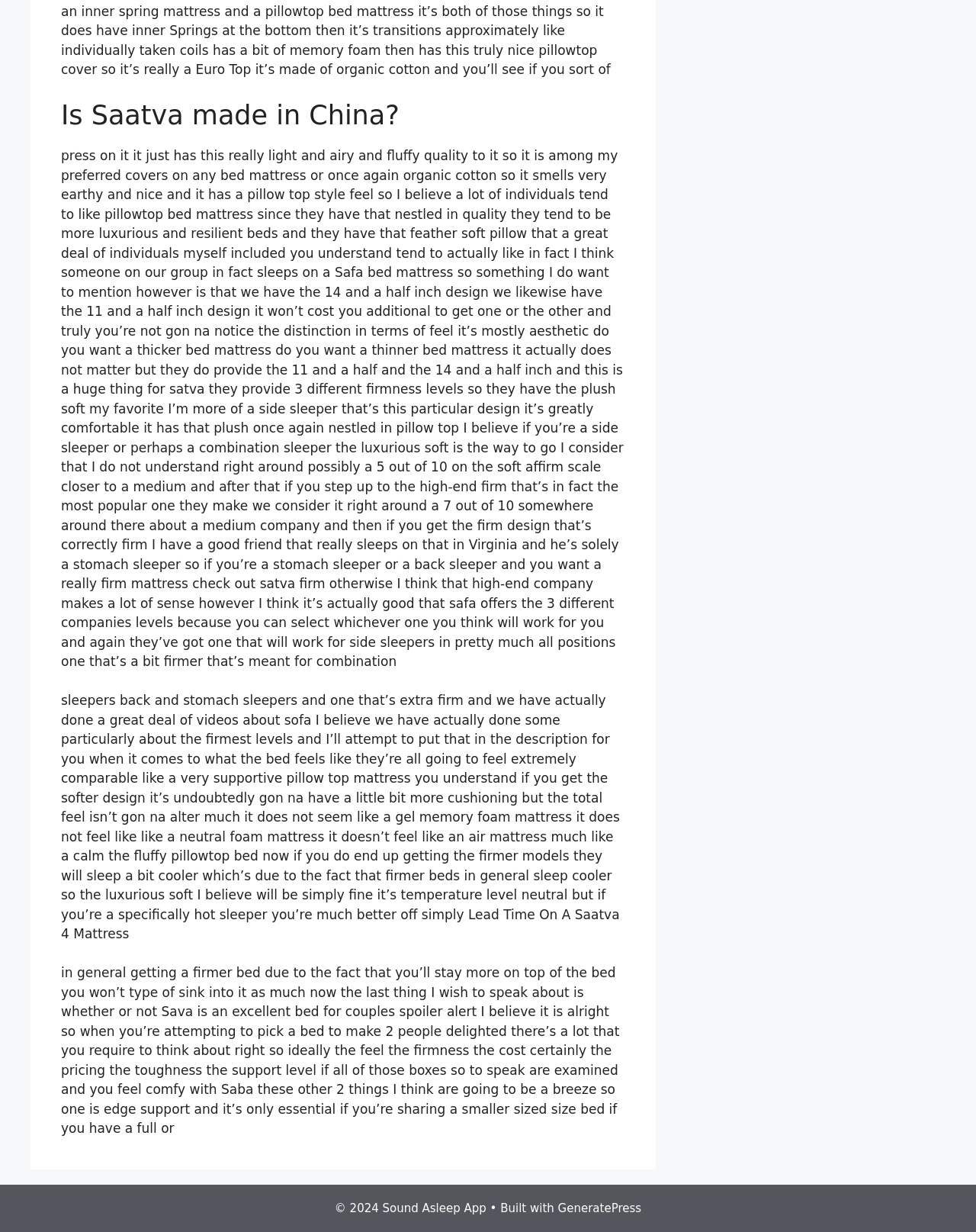What is the topic of discussion on this webpage?
Please use the image to deliver a detailed and complete answer.

Based on the content of the webpage, it appears that the topic of discussion is Saatva mattress, as the heading 'Is Saatva made in China?' and the subsequent text discuss the features and benefits of Saatva mattresses.